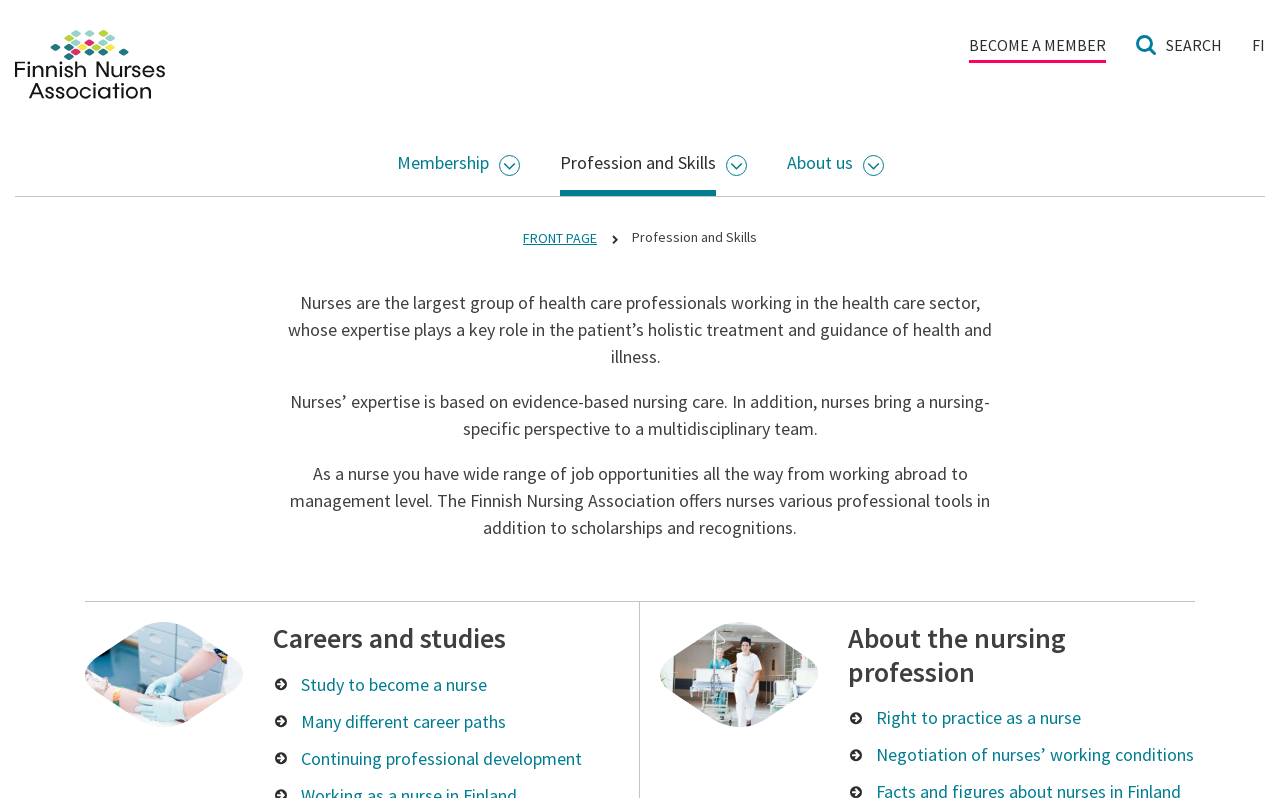Create a detailed summary of all the visual and textual information on the webpage.

The webpage is about the Finnish Nurses Association, with a focus on the nursing profession and its various aspects. At the top, there are four links: "Front page", "BECOME A MEMBER", "SEARCH", and "SUOMEKSI". Below these links, there is a navigation menu with five main categories: "Membership", "Profession and Skills", "About us", and two dropdown menus.

The main content of the page is divided into two sections. The first section describes the nursing profession, stating that nurses are the largest group of healthcare professionals and play a key role in patient care. It also highlights the importance of evidence-based nursing care and the various job opportunities available to nurses.

The second section is divided into two subsections: "Careers and studies" and "About the nursing profession". The "Careers and studies" subsection provides links to information on studying to become a nurse, different career paths, and continuing professional development. The "About the nursing profession" subsection provides links to information on the right to practice as a nurse and the negotiation of nurses' working conditions.

Throughout the page, there are several buttons and links that allow users to navigate and access more information on specific topics. The overall layout is organized, with clear headings and concise text, making it easy to navigate and find relevant information.